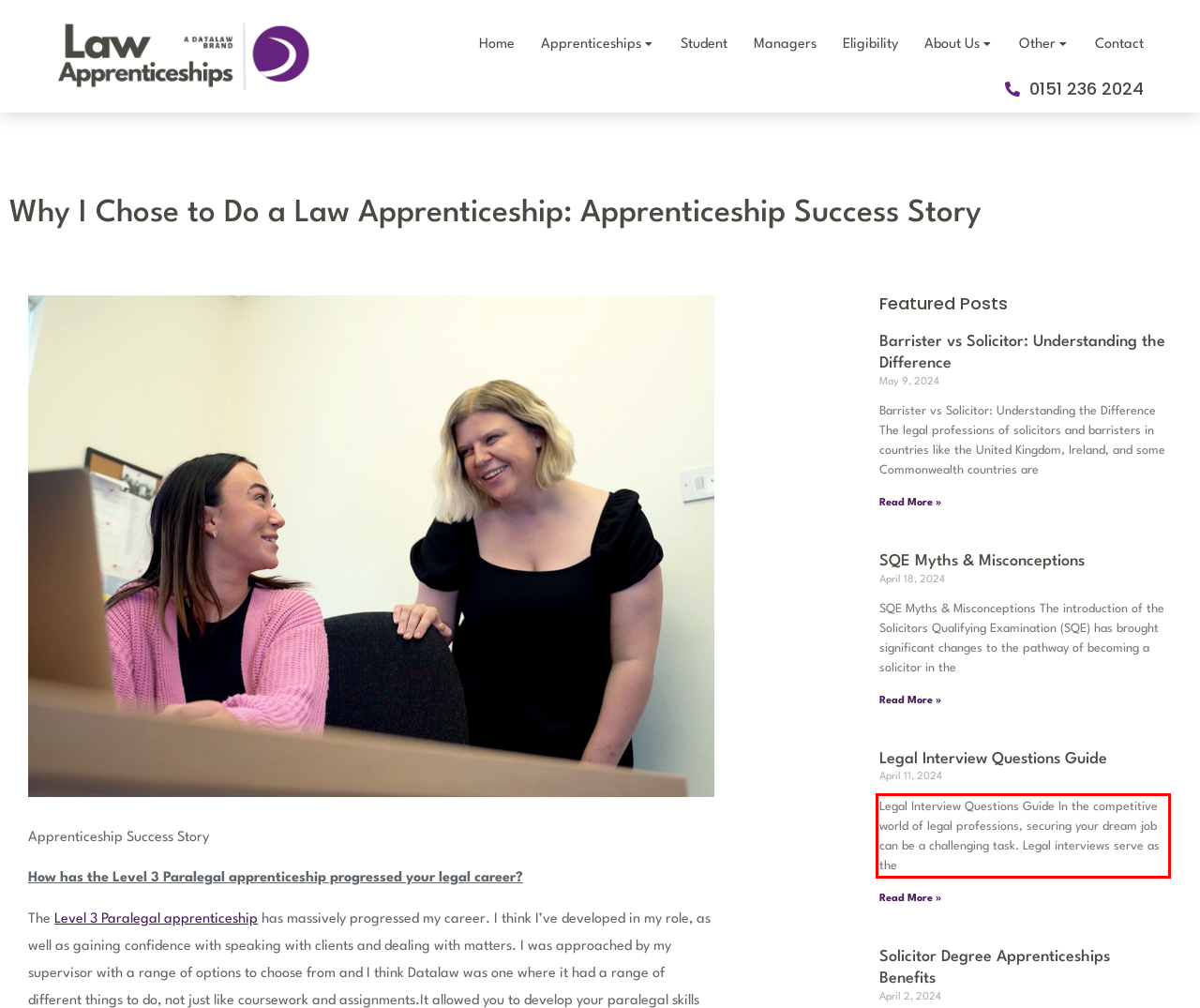Identify and extract the text within the red rectangle in the screenshot of the webpage.

Legal Interview Questions Guide In the competitive world of legal professions, securing your dream job can be a challenging task. Legal interviews serve as the